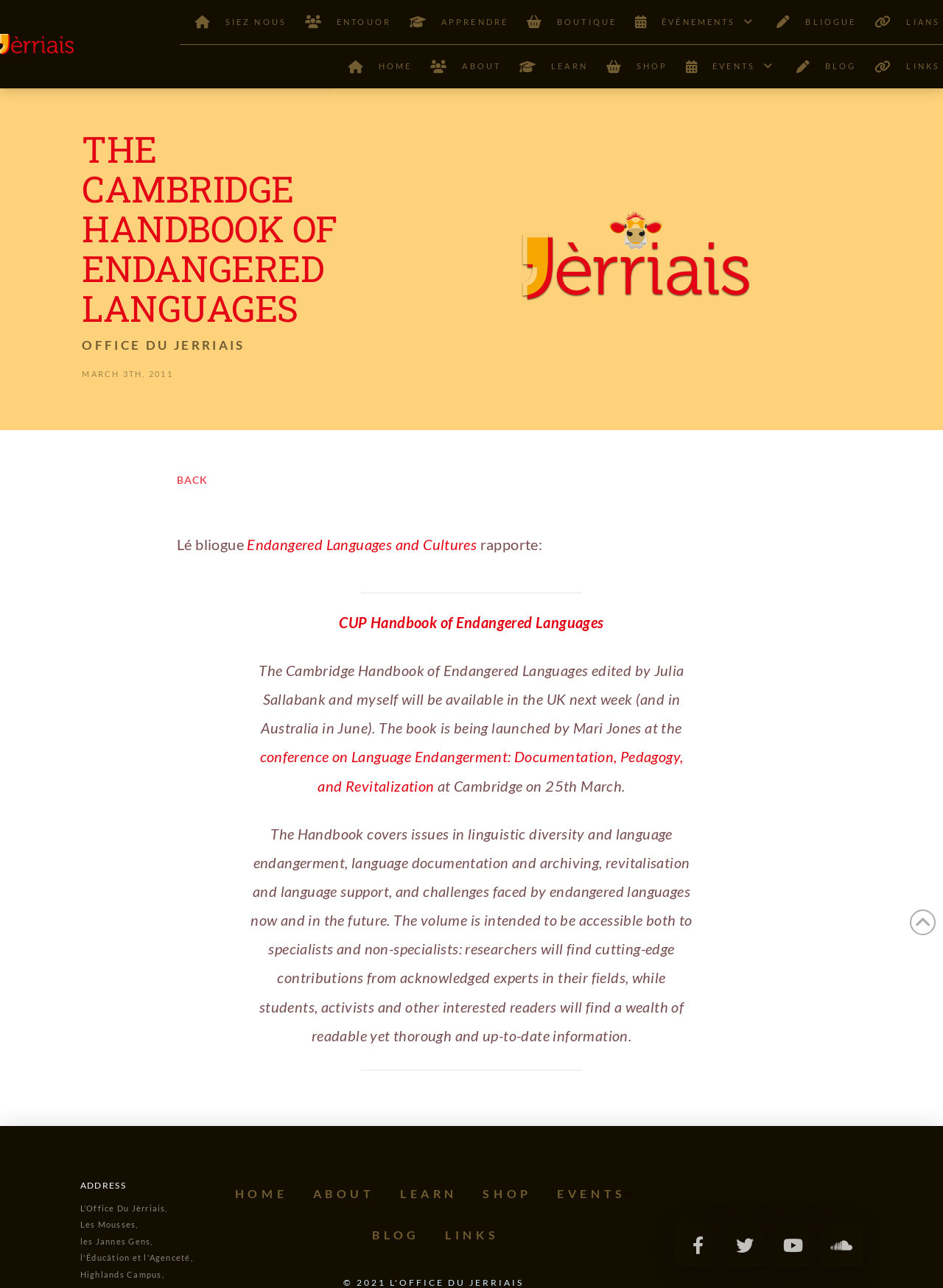Determine the coordinates of the bounding box for the clickable area needed to execute this instruction: "Go to the 'HOME' page".

[0.353, 0.035, 0.44, 0.069]